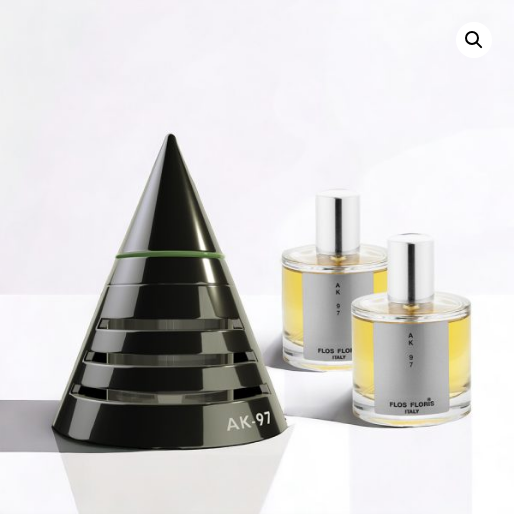Convey a detailed narrative of what is depicted in the image.

The image showcases an elegant fragrance presentation featuring the AK-97 perfume by Flos Floris. The centerpiece of the display is a stylish, conical-shaped bottle with a sleek black finish, prominently labeled "AK-97." Surrounding the bottle are two smaller glass flacons, each filled with a light golden liquid, further emphasizing the luxurious nature of this unisex scent. The minimalist design of the bottle and packaging reflects a modern aesthetic, making it not only a fragrance but also a striking design item. The overall composition is set against a soft white background, enhancing the sophisticated presentation of this Italian fragrance.